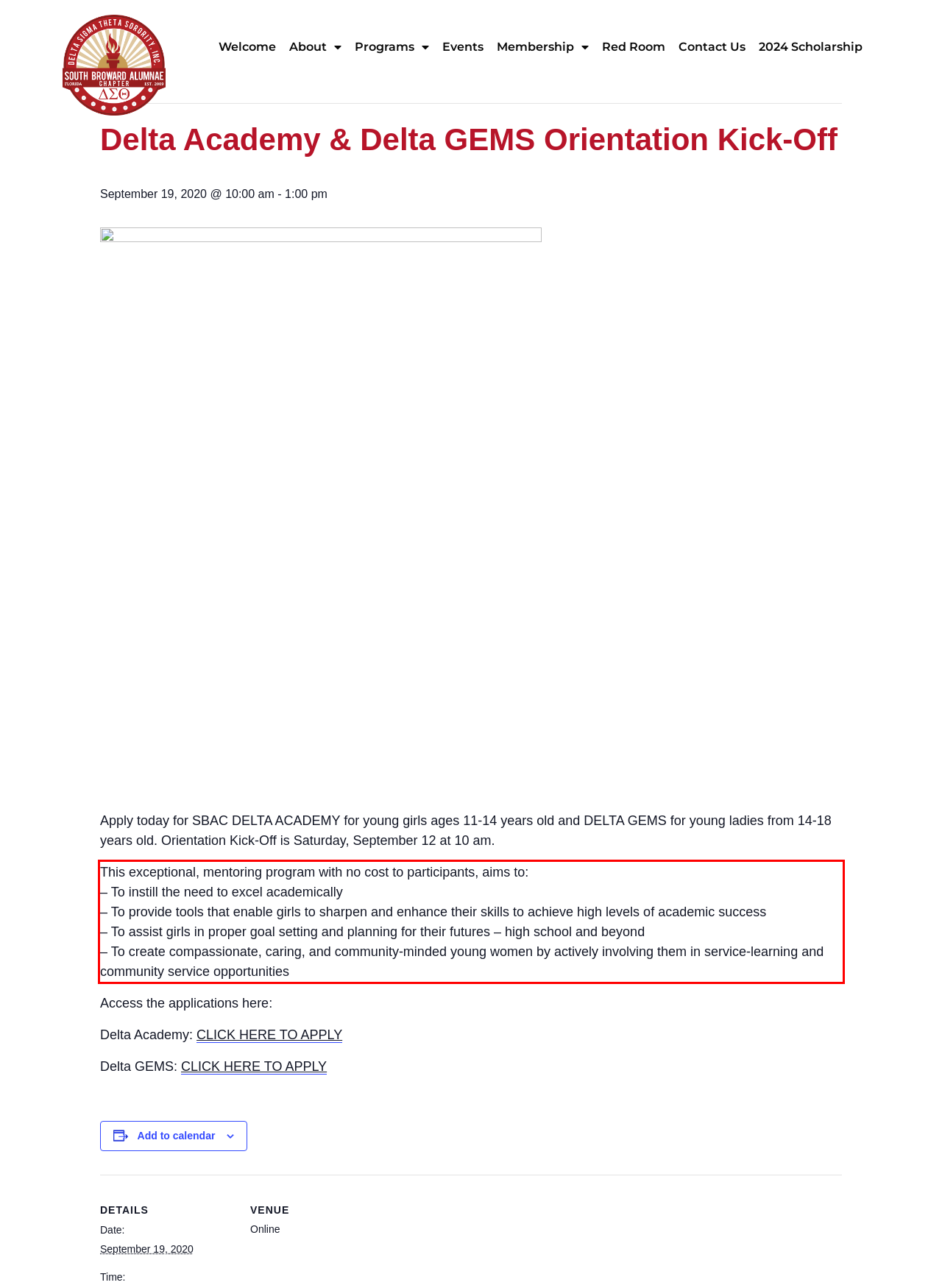Please analyze the screenshot of a webpage and extract the text content within the red bounding box using OCR.

This exceptional, mentoring program with no cost to participants, aims to: – To instill the need to excel academically – To provide tools that enable girls to sharpen and enhance their skills to achieve high levels of academic success – To assist girls in proper goal setting and planning for their futures – high school and beyond – To create compassionate, caring, and community-minded young women by actively involving them in service-learning and community service opportunities